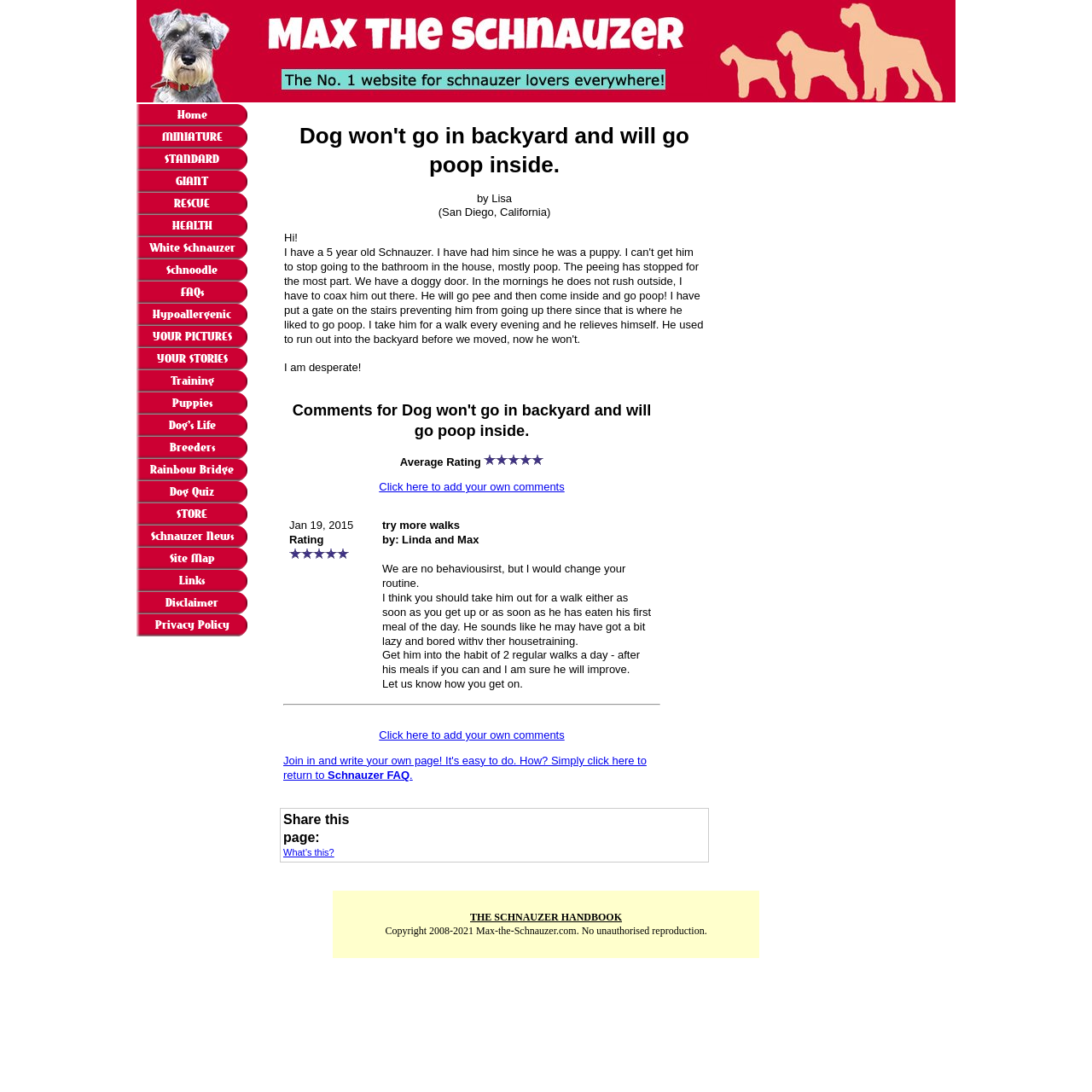Describe all significant elements and features of the webpage.

This webpage is about a dog owner's concern regarding their 5-year-old Schnauzer's behavior of not going to the bathroom in the backyard and instead doing it inside the house. The page has a heading "Dog won't go in backyard and will go poop inside" at the top, followed by the owner's introduction "Hi! I am desperate!" and a brief description of the issue.

Below the introduction, there is a table with a heading "Comments for Dog won't go in backyard and will go poop inside" that displays comments from other users. The first comment is from "Linda and Max" who suggest taking the dog for more walks to resolve the issue. The comment includes a rating system with five stars and a response from the commenter.

The webpage also has a section where users can add their own comments, with a link "Click here to add your own comments" and a brief instruction on how to do so. There is a horizontal separator line below this section.

On the left side of the page, there is a navigation menu with links to various topics related to Schnauzers, such as "MINIATURE", "STANDARD", "GIANT", "RESCUE", "HEALTH", and more. At the bottom of the page, there is a copyright notice and a link to "THE SCHNAUZER HANDBOOK".

There are no images on the page except for the rating stars in the comments section. The overall layout of the page is simple and easy to navigate, with clear headings and concise text.